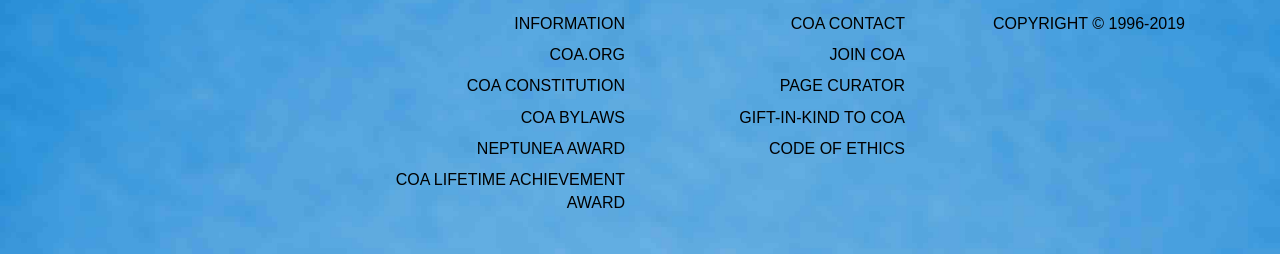Can you look at the image and give a comprehensive answer to the question:
How many sections are there in the webpage?

I analyzed the webpage structure and found that there are three main sections, each with a set of links. The sections are separated by their horizontal positions and bounding box coordinates.